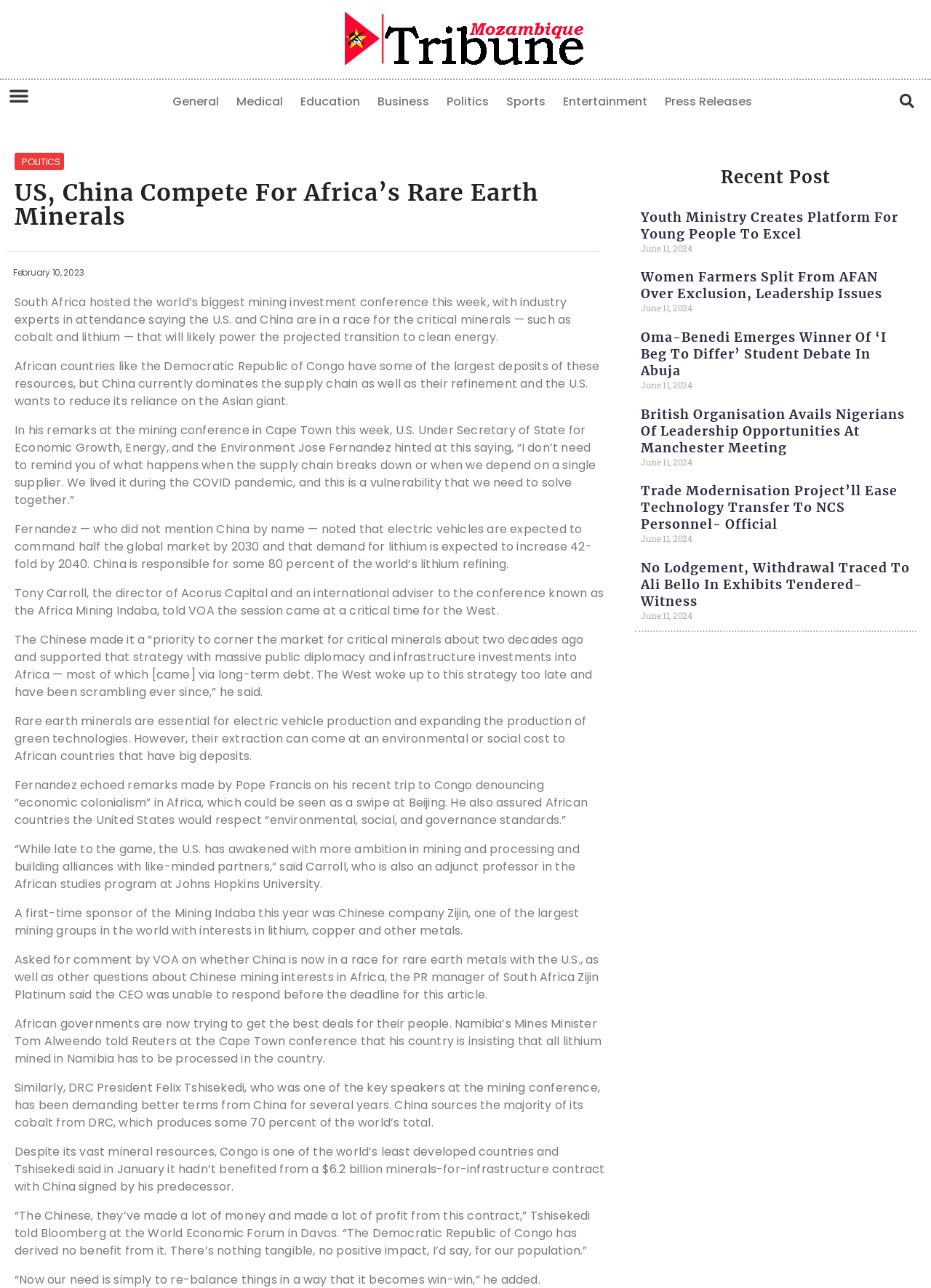Determine the coordinates of the bounding box for the clickable area needed to execute this instruction: "Read the article 'Youth Ministry Creates Platform For Young People To Excel'".

[0.689, 0.163, 0.98, 0.188]